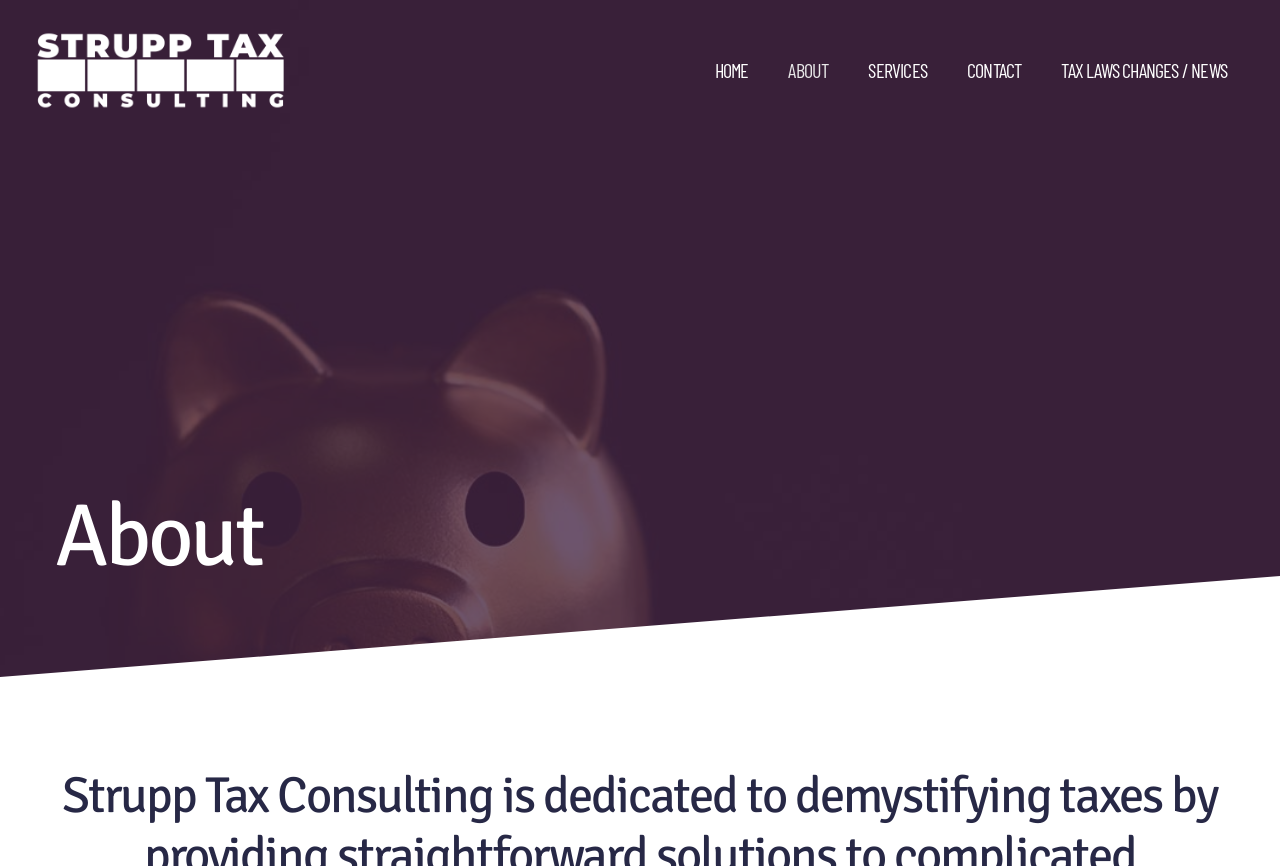Craft a detailed narrative of the webpage's structure and content.

The webpage is about Strupp Tax Consulting, a tax preparation and consulting service. At the top of the page, there is a navigation menu with five links: "HOME", "ABOUT", "SERVICES", "CONTACT", and "TAX LAWS CHANGES / NEWS", aligned horizontally from left to right. 

Below the navigation menu, there are two large images that occupy the full width of the page, one above the other. The top image takes up about 78% of the page's height, and the bottom image takes up about 12% of the page's height.

On the page, there is a prominent heading titled "About", located near the center of the page. This heading is likely to introduce a section that provides information about Strupp Tax Consulting, such as its mission, values, or history.